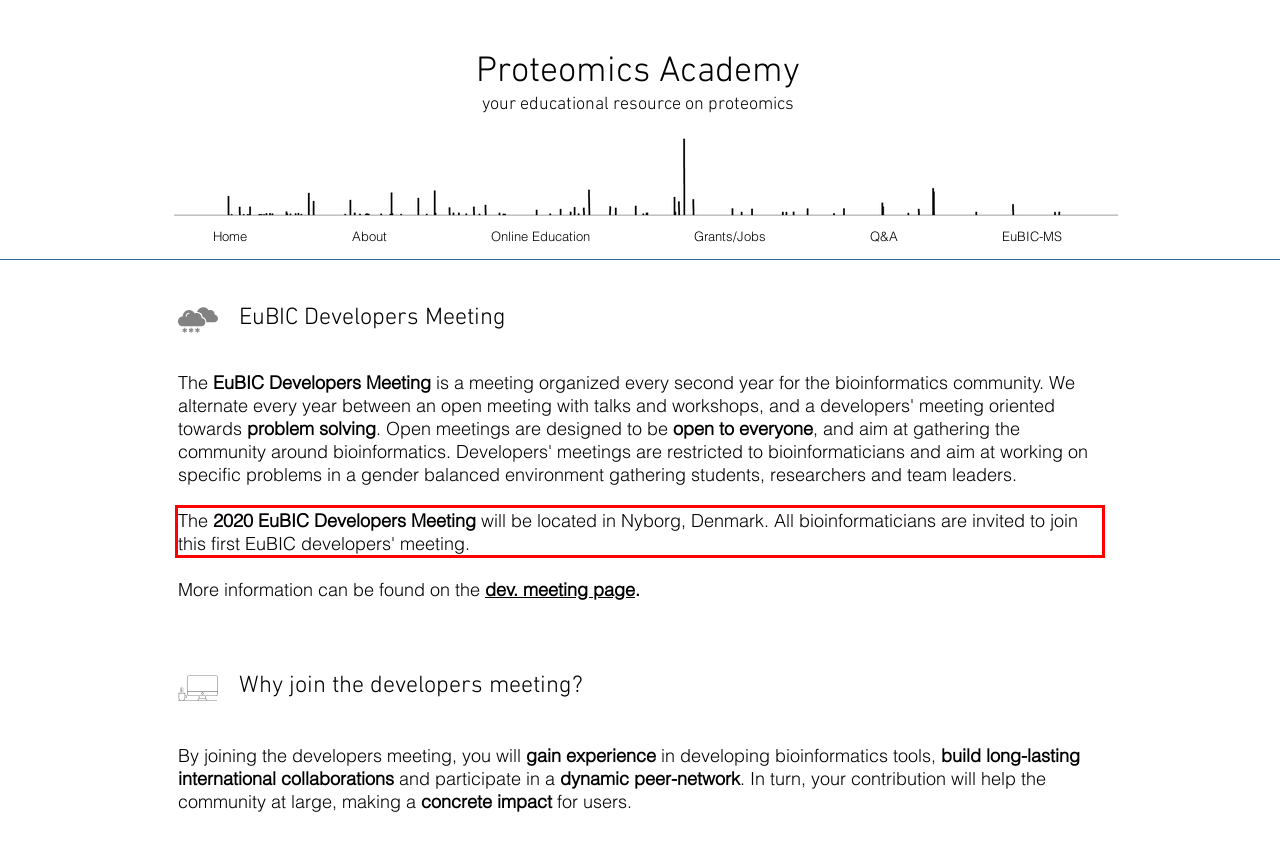You are given a screenshot with a red rectangle. Identify and extract the text within this red bounding box using OCR.

The 2020 EuBIC Developers Meeting will be located in Nyborg, Denmark. All bioinformaticians are invited to join this first EuBIC developers' meeting.